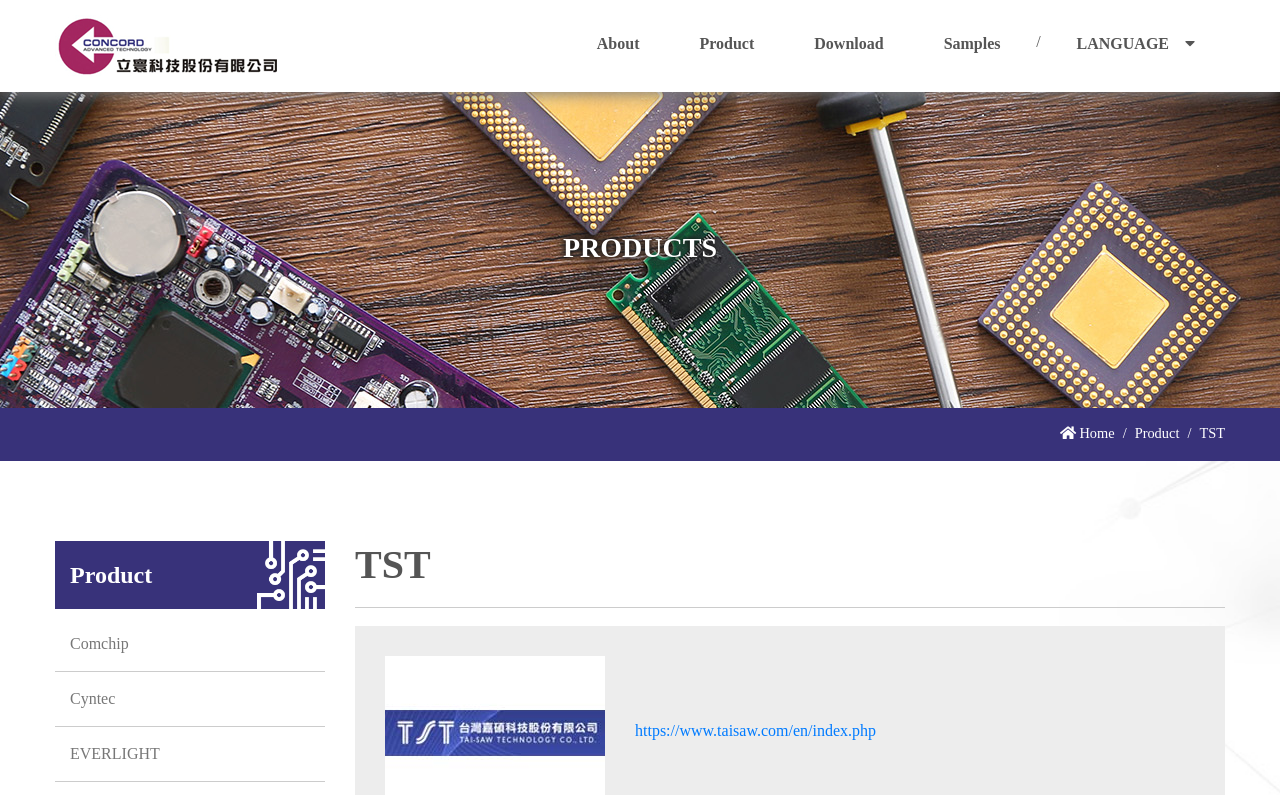What is the first product category listed?
Please answer the question as detailed as possible.

By looking at the product categories listed on the webpage, I can see that the first one is 'Comchip', which is a link that can be clicked to access more information about Comchip products.